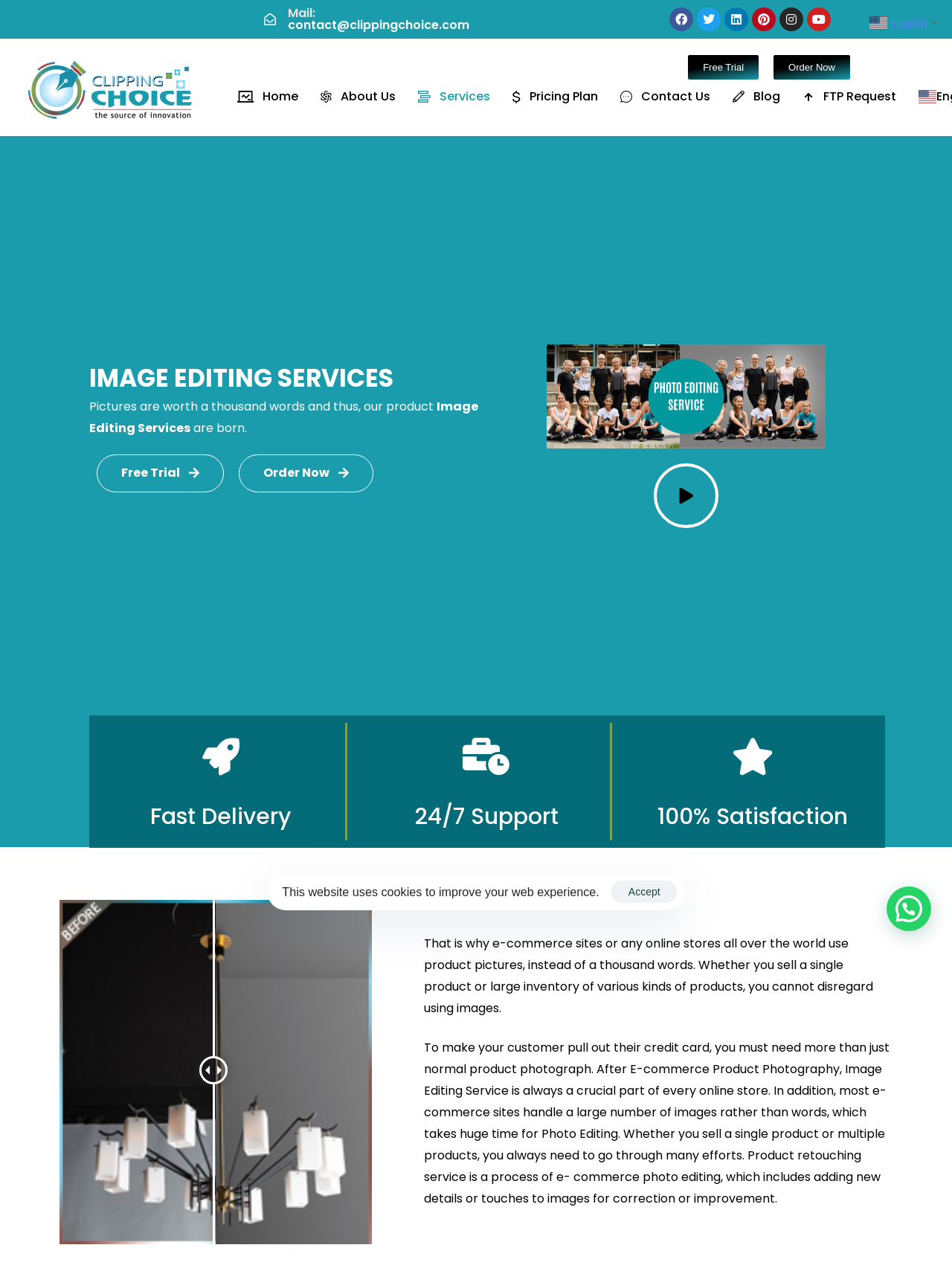What social media platforms does the company have?
Answer the question with a single word or phrase derived from the image.

Facebook, Twitter, Linkedin, Pinterest, Instagram, Youtube